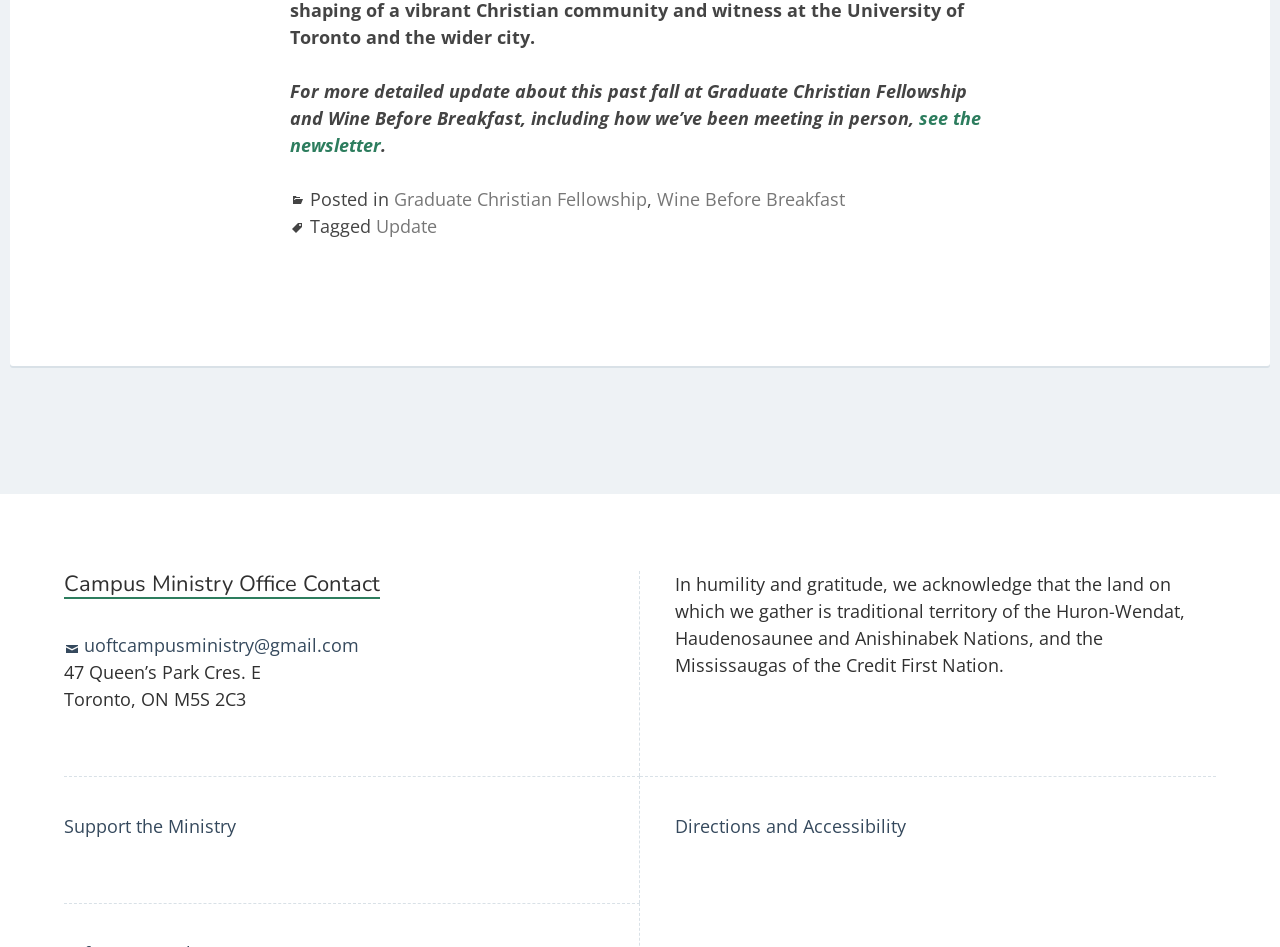What is the address of the campus ministry office?
Please describe in detail the information shown in the image to answer the question.

I found the address by looking at the 'Campus Ministry Office Contact' section, where it provides the address '47 Queen’s Park Cres. E, Toronto, ON M5S 2C3'.